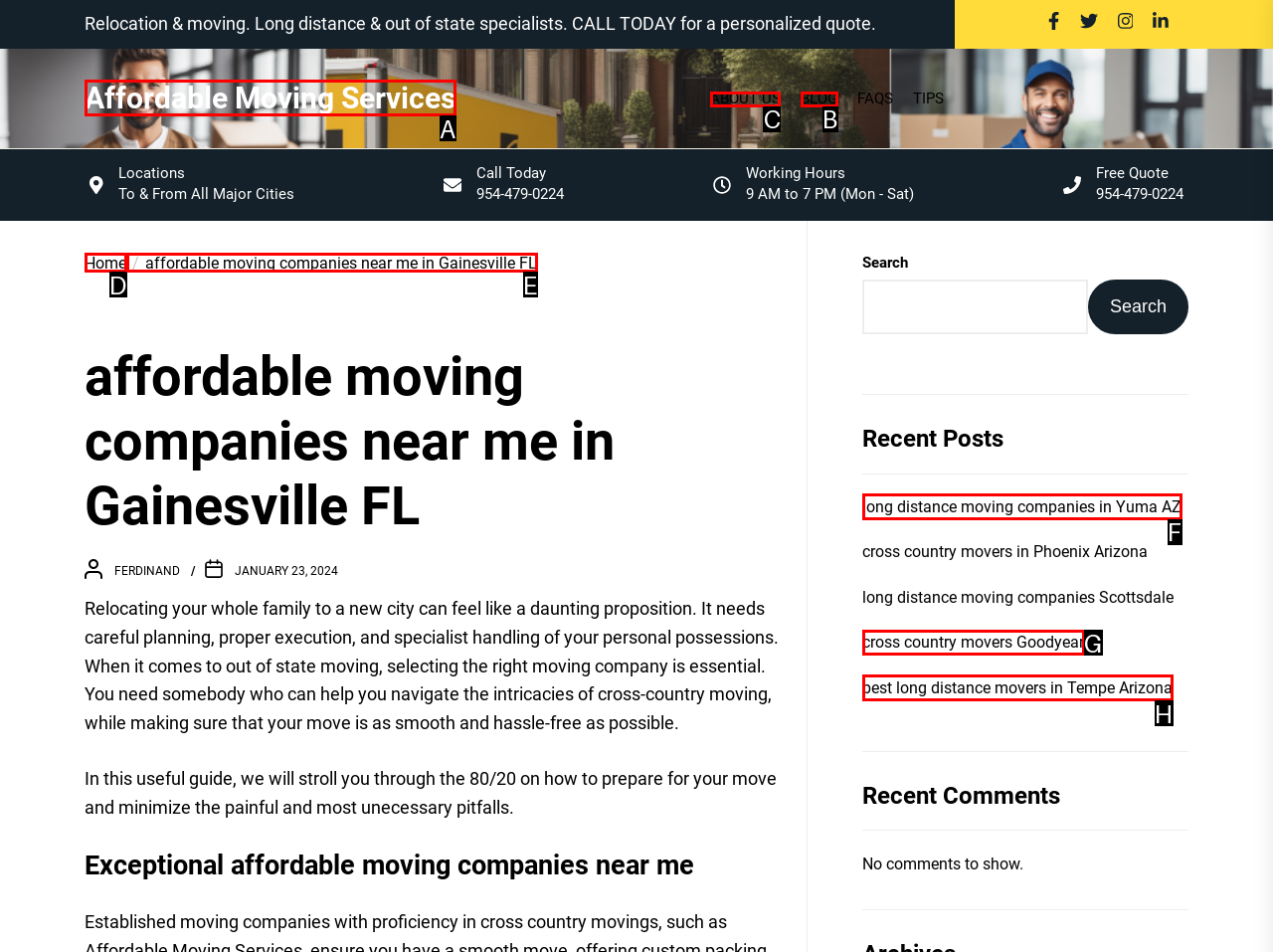Choose the letter of the option that needs to be clicked to perform the task: Click the 'ABOUT US' link. Answer with the letter.

C